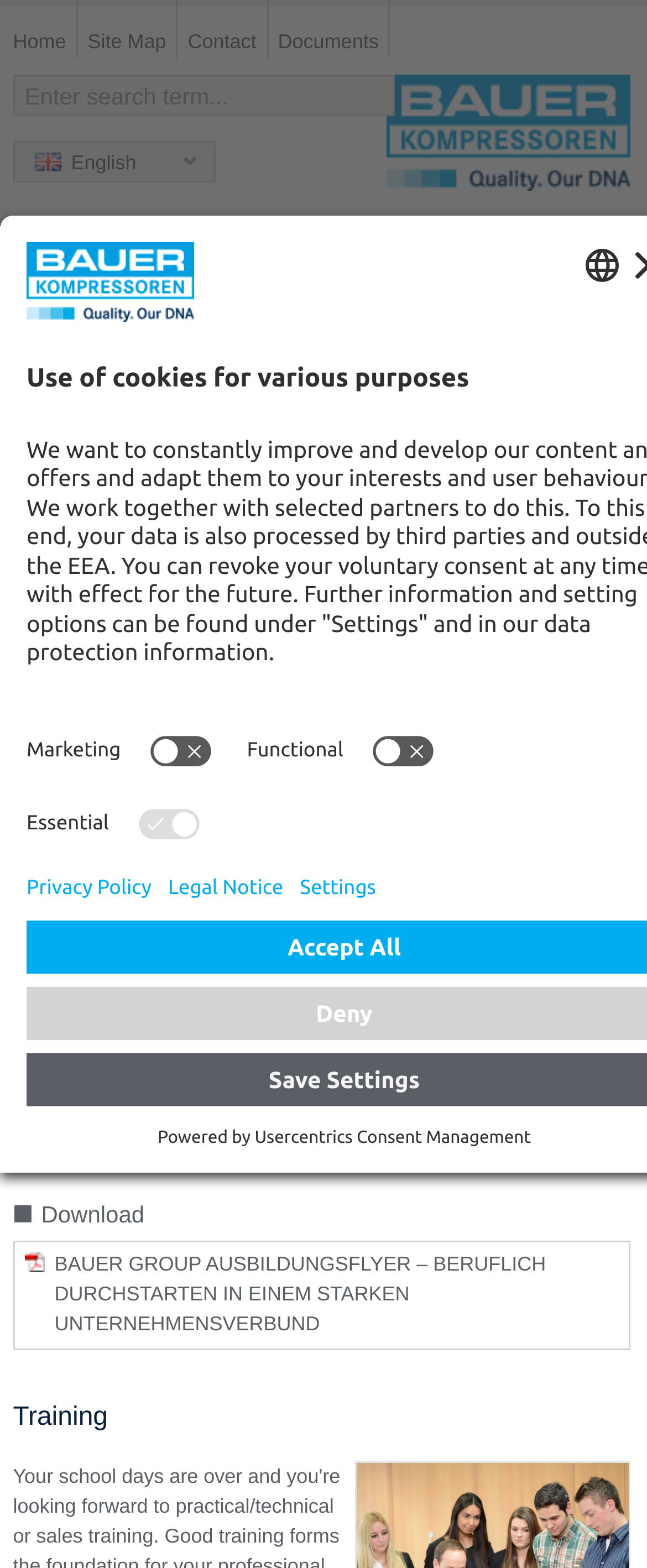How many links are available under the 'Jobs & careers' section?
Please answer the question with a detailed response using the information from the screenshot.

I counted the number of links available under the 'Jobs & careers' section, which includes links such as 'The BAUER GROUP as an employer', 'Your entry into the BAUER GROUP', 'Internships & theses', and others, totaling 12 links.